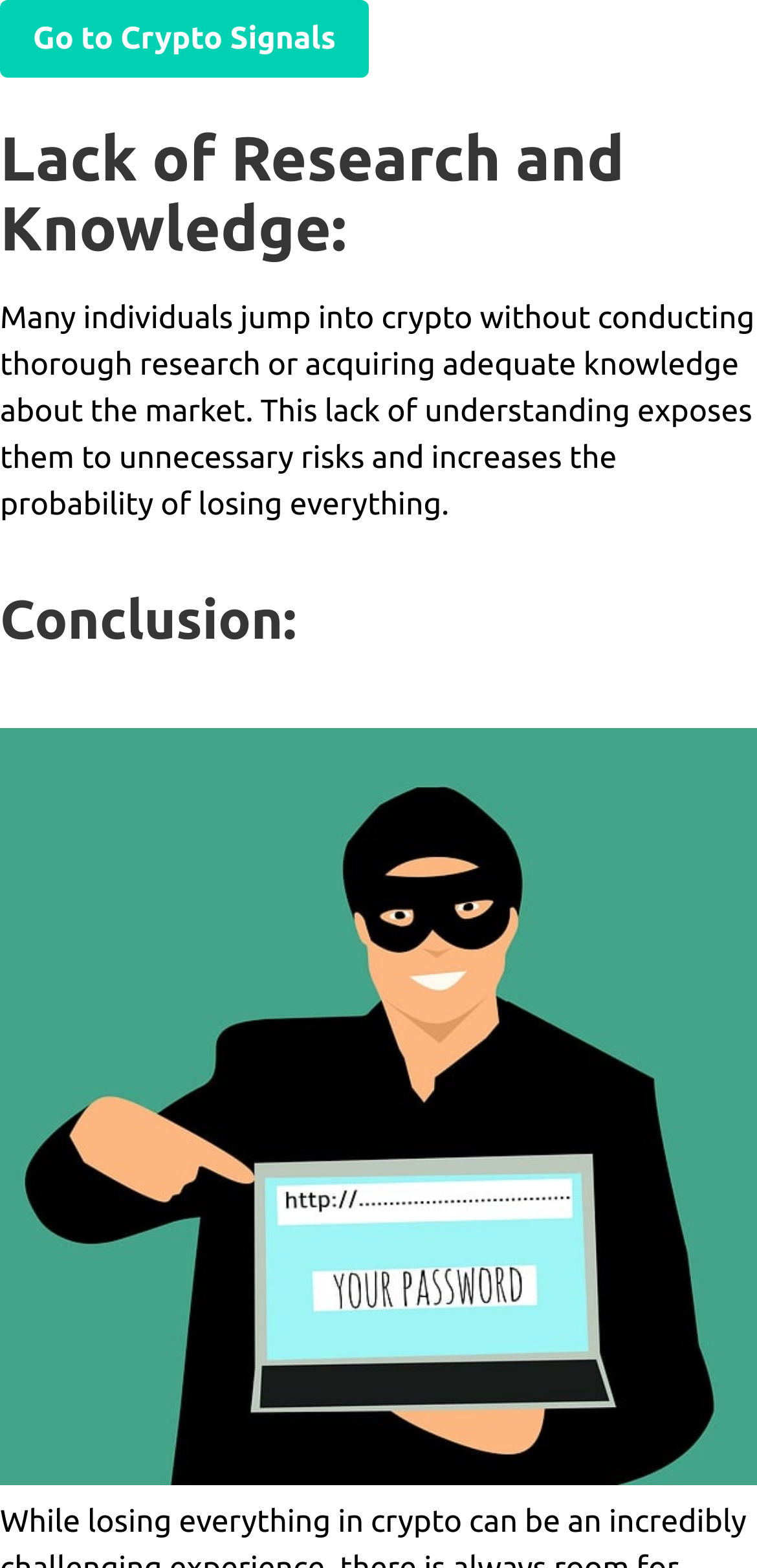Please find the top heading of the webpage and generate its text.

Lack of Research and Knowledge: